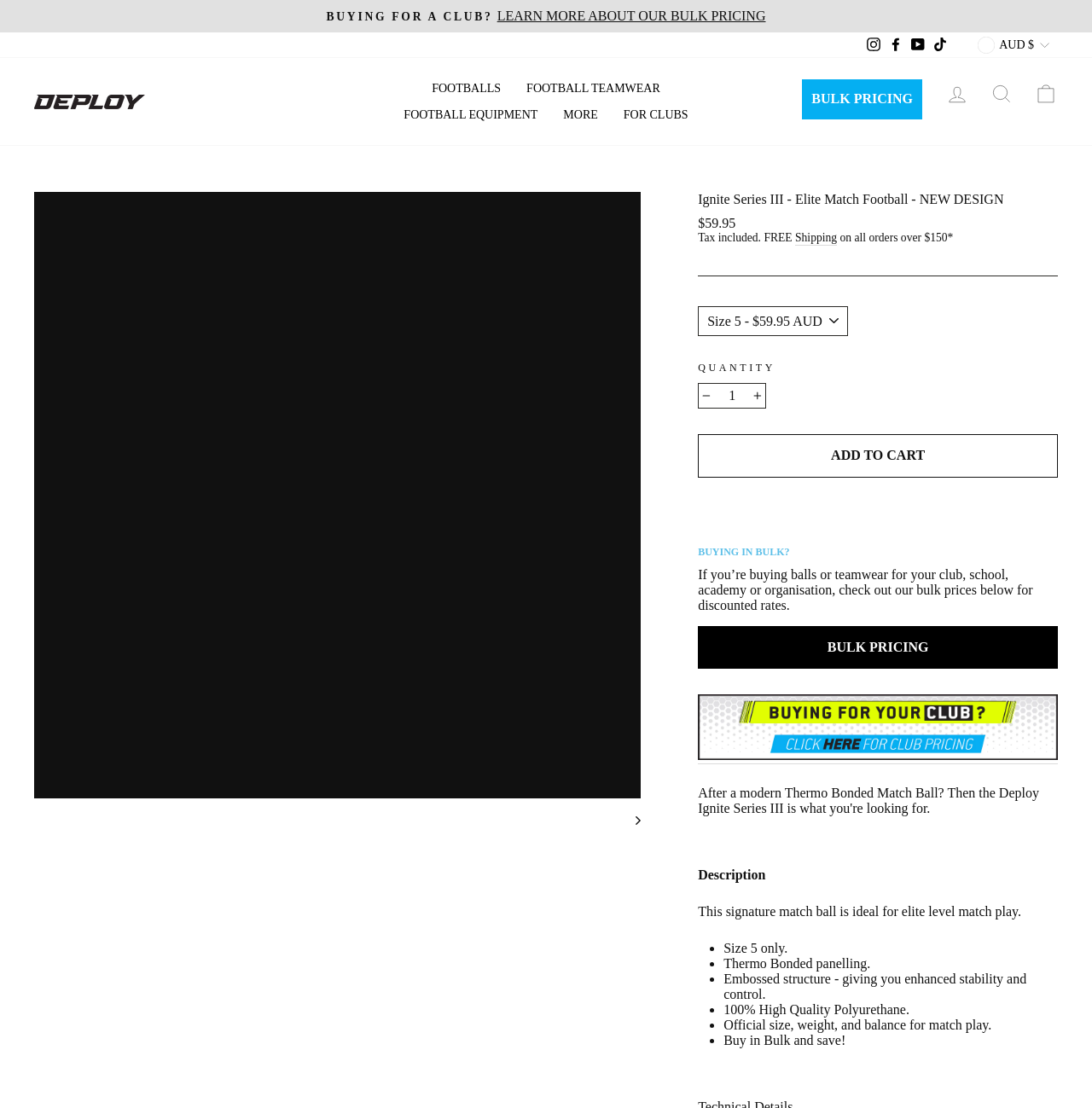Given the description "YouTube", provide the bounding box coordinates of the corresponding UI element.

[0.831, 0.03, 0.851, 0.052]